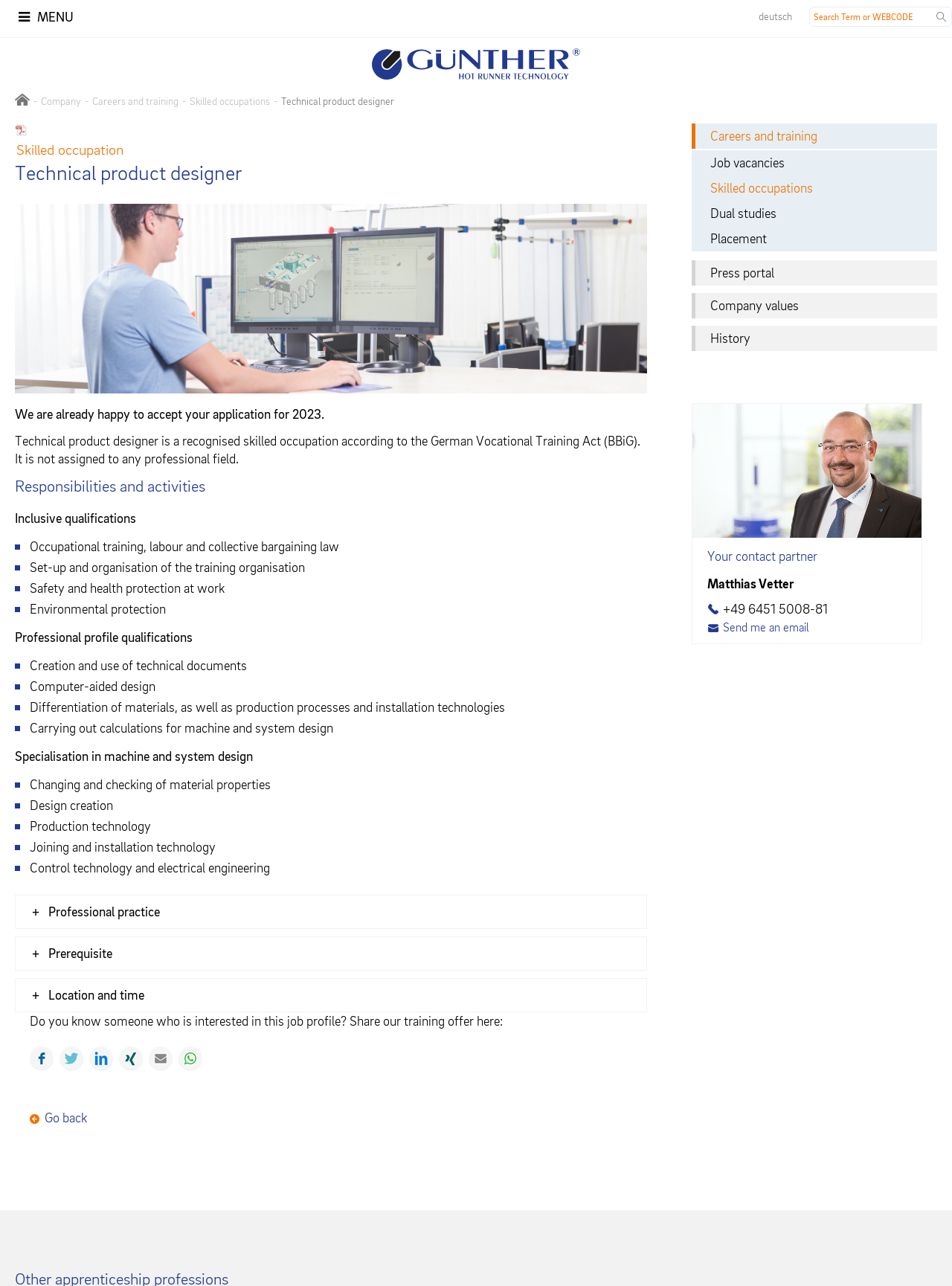Identify the bounding box coordinates of the specific part of the webpage to click to complete this instruction: "Share on LinkedIn".

[0.094, 0.814, 0.119, 0.832]